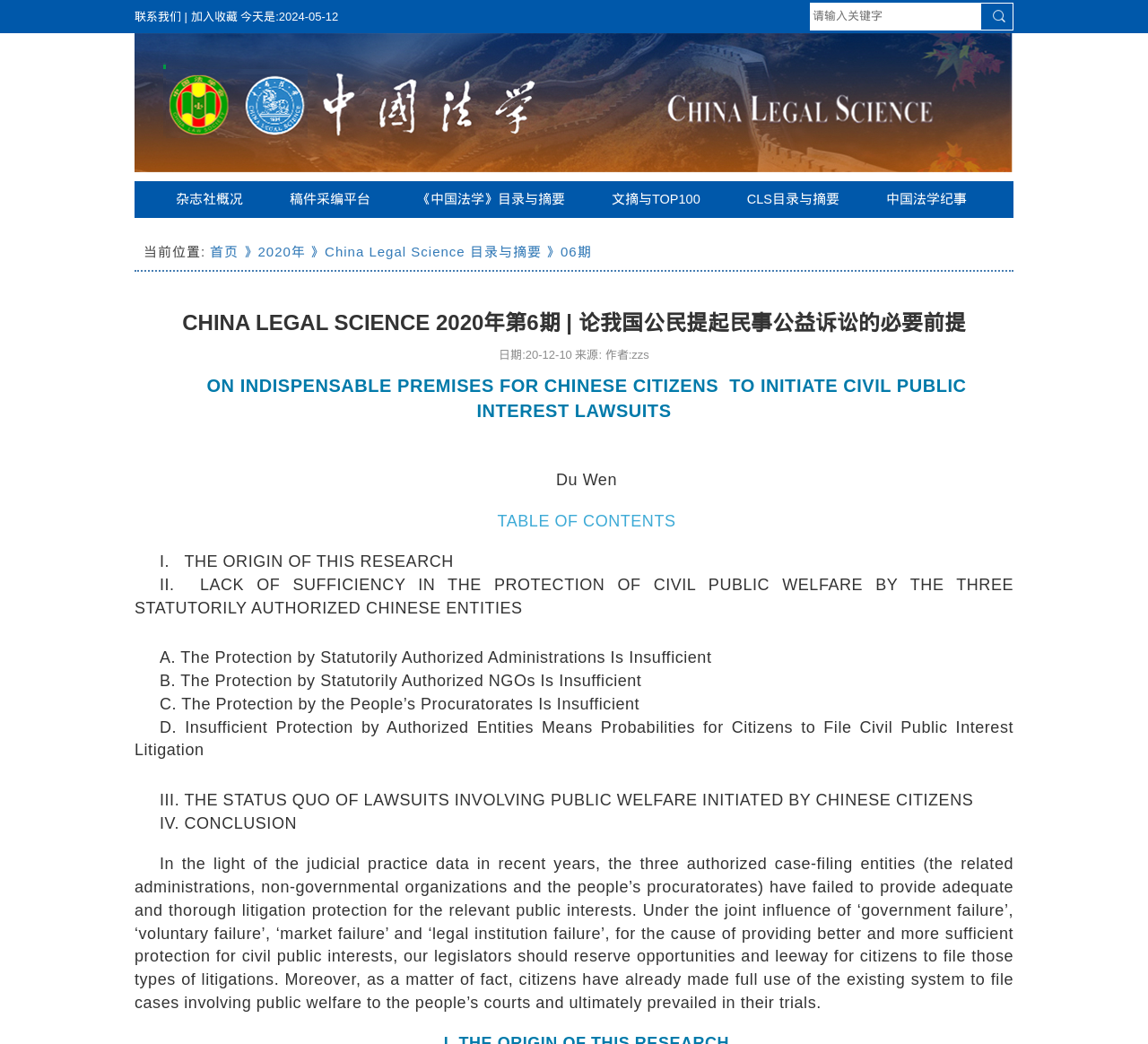Please specify the bounding box coordinates of the area that should be clicked to accomplish the following instruction: "go to journal overview". The coordinates should consist of four float numbers between 0 and 1, i.e., [left, top, right, bottom].

[0.153, 0.184, 0.212, 0.198]